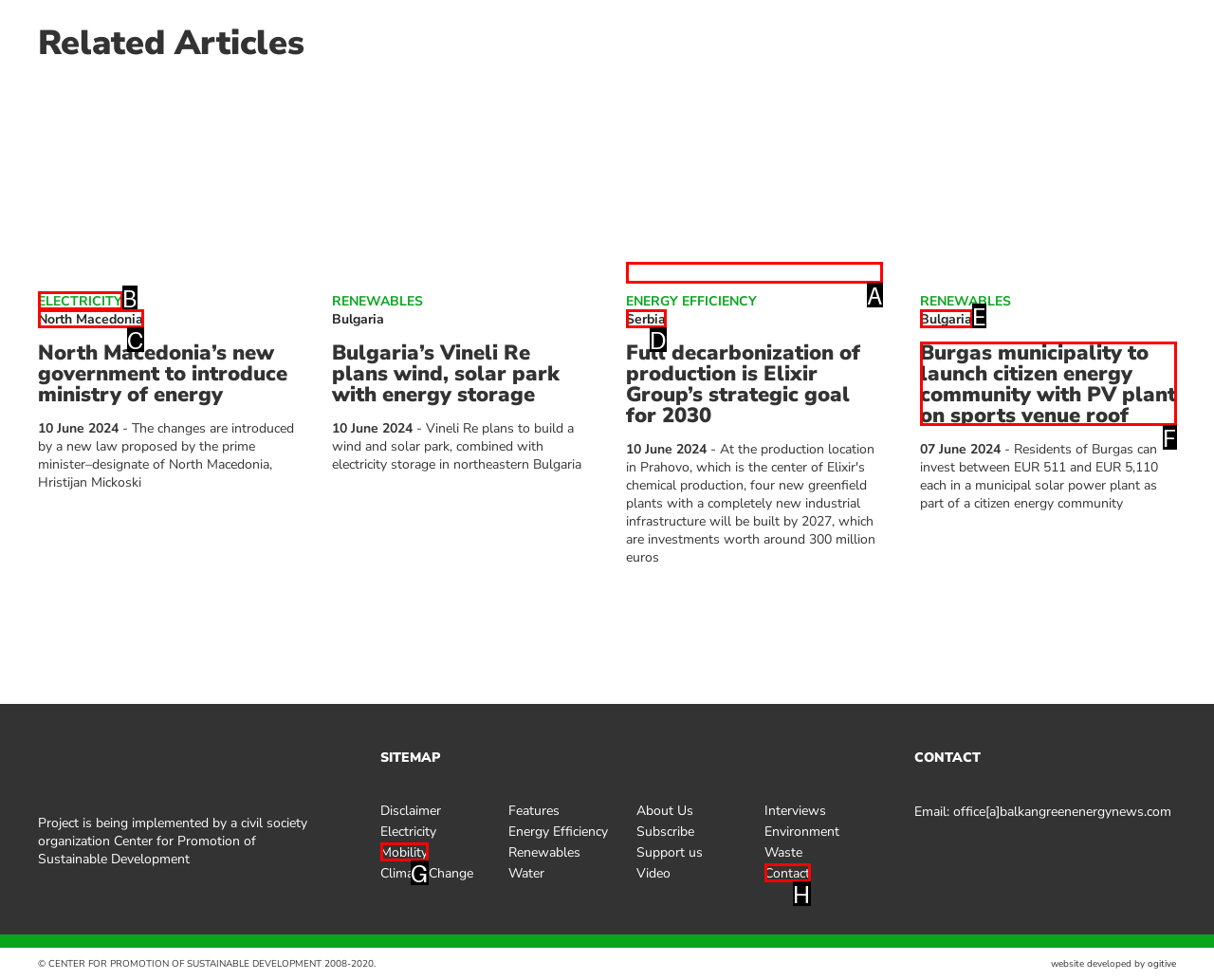Tell me which one HTML element best matches the description: Bulgaria
Answer with the option's letter from the given choices directly.

E